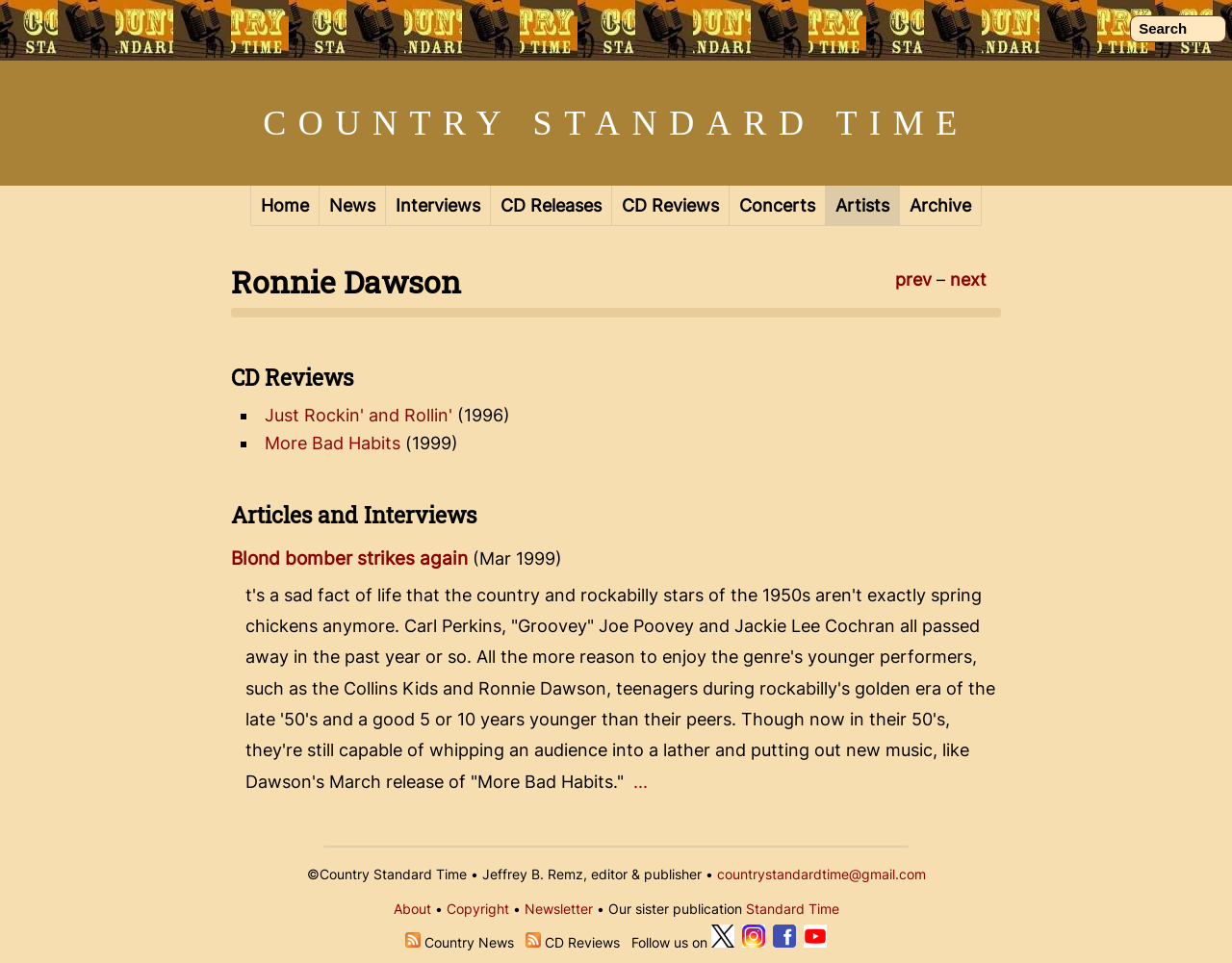Could you determine the bounding box coordinates of the clickable element to complete the instruction: "Search for Ronnie Dawson"? Provide the coordinates as four float numbers between 0 and 1, i.e., [left, top, right, bottom].

[0.917, 0.016, 0.995, 0.044]